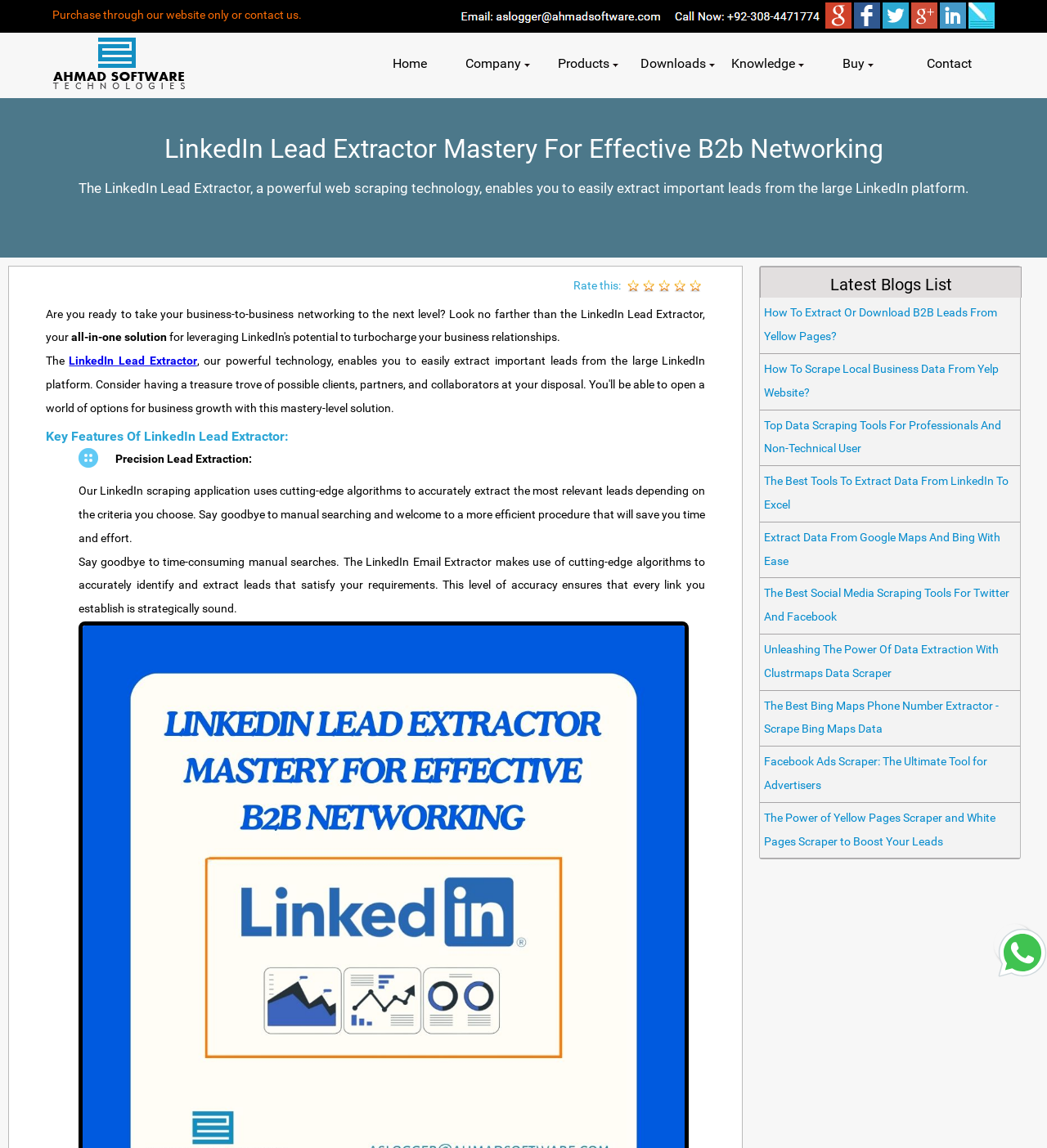Determine the bounding box coordinates of the section I need to click to execute the following instruction: "Rate this". Provide the coordinates as four float numbers between 0 and 1, i.e., [left, top, right, bottom].

[0.548, 0.243, 0.595, 0.255]